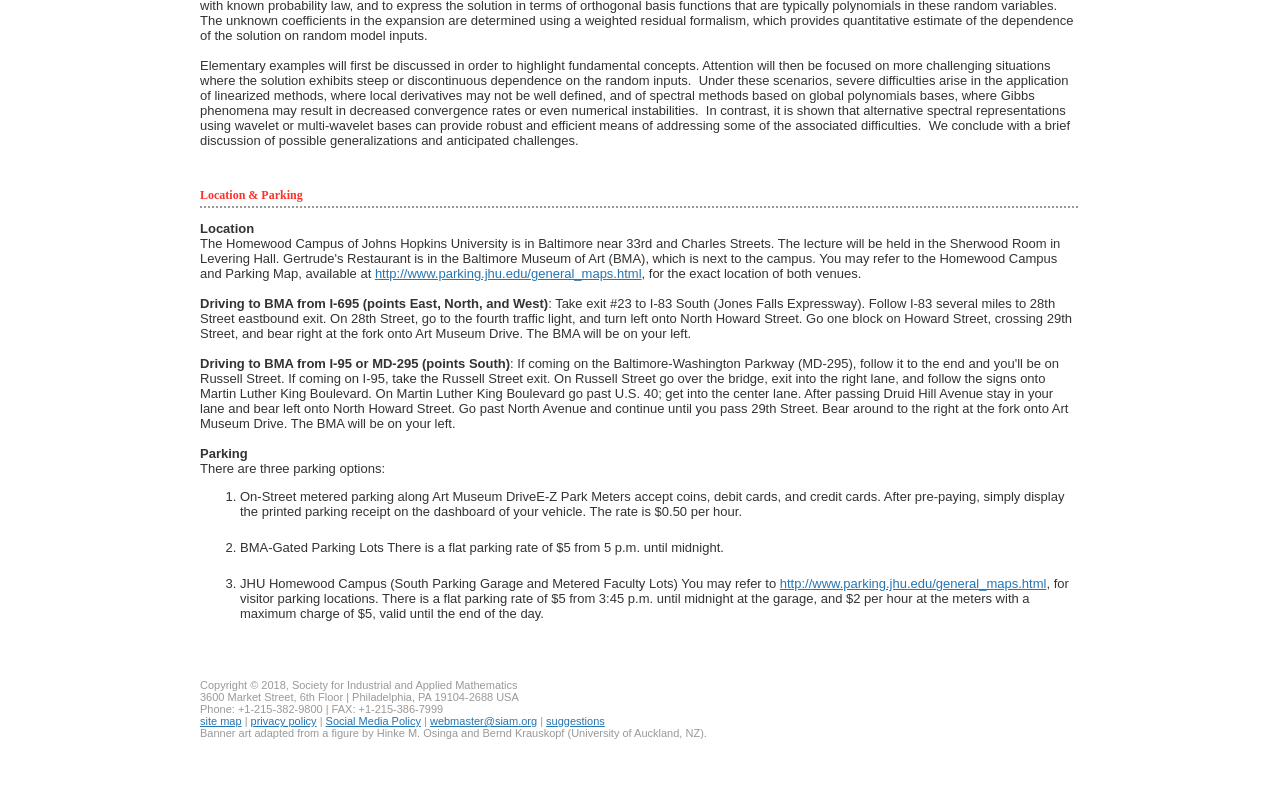Bounding box coordinates are given in the format (top-left x, top-left y, bottom-right x, bottom-right y). All values should be floating point numbers between 0 and 1. Provide the bounding box coordinate for the UI element described as: Social Media Policy

[0.254, 0.895, 0.329, 0.91]